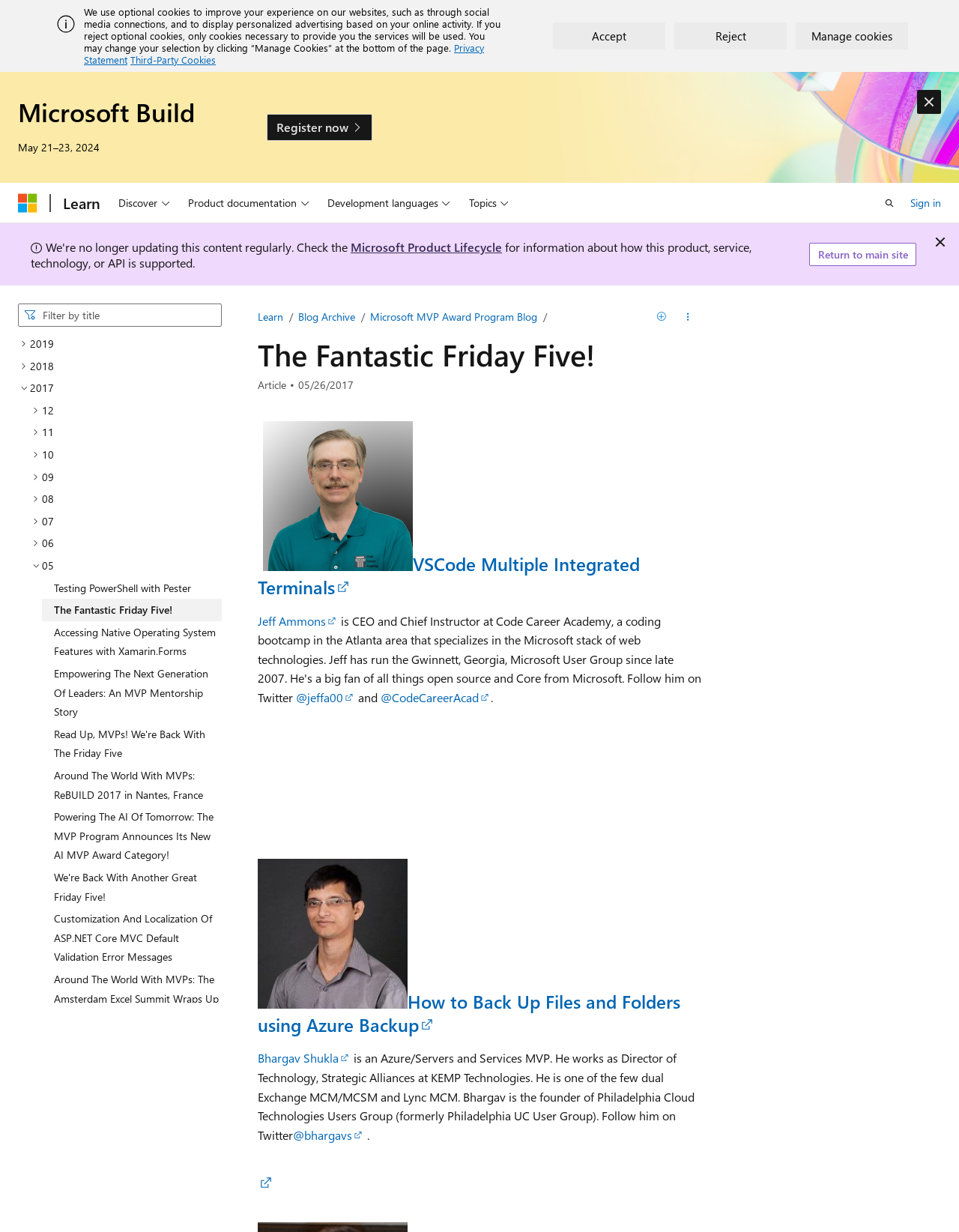Specify the bounding box coordinates of the region I need to click to perform the following instruction: "Open the table of contents". The coordinates must be four float numbers in the range of 0 to 1, i.e., [left, top, right, bottom].

[0.019, 0.27, 0.231, 0.814]